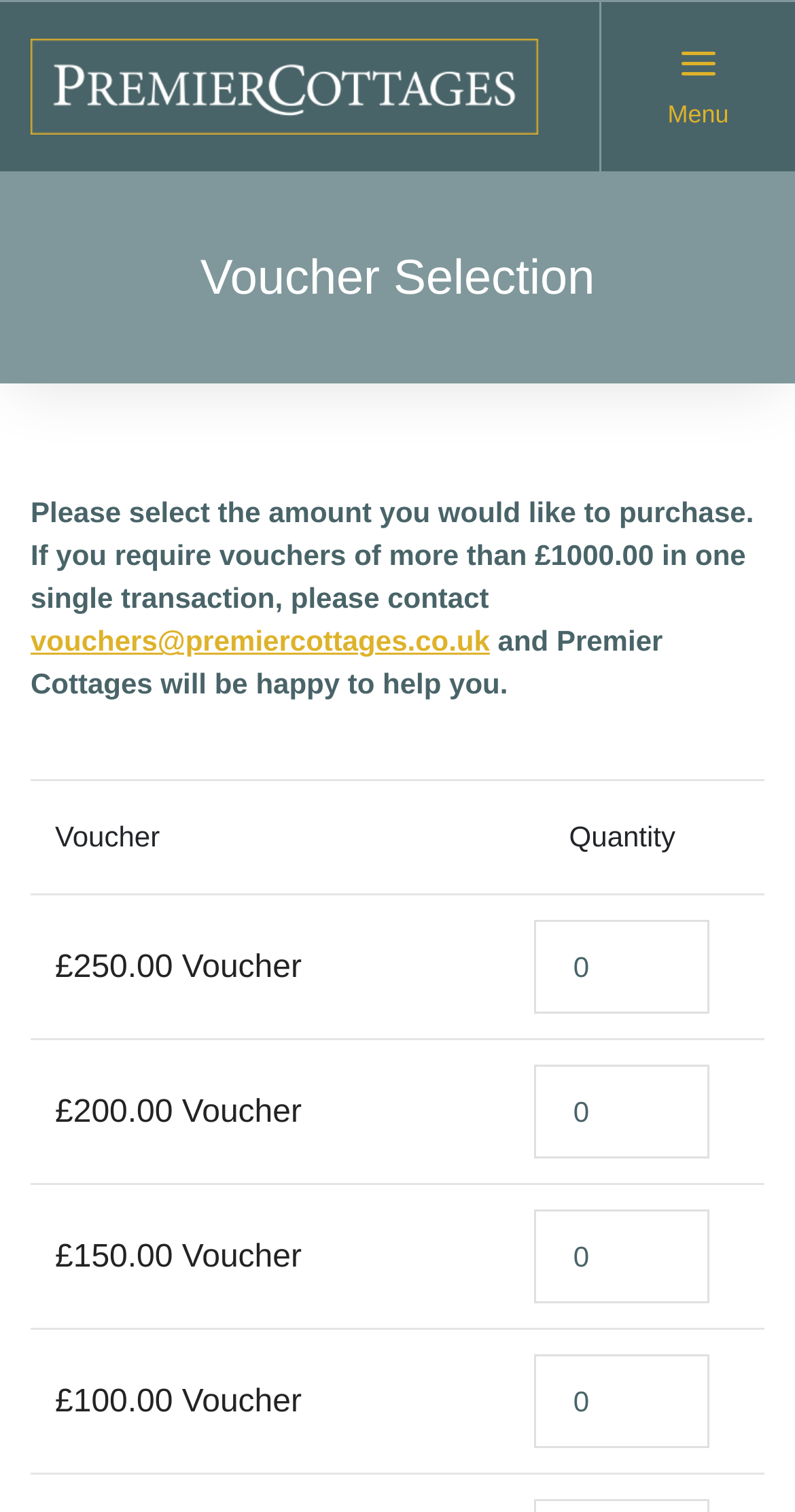What is the maximum voucher amount available?
Carefully examine the image and provide a detailed answer to the question.

The webpage mentions that if the user requires vouchers of more than £1000.00, they should contact Premier Cottages. This implies that £1000.00 is the maximum voucher amount available.